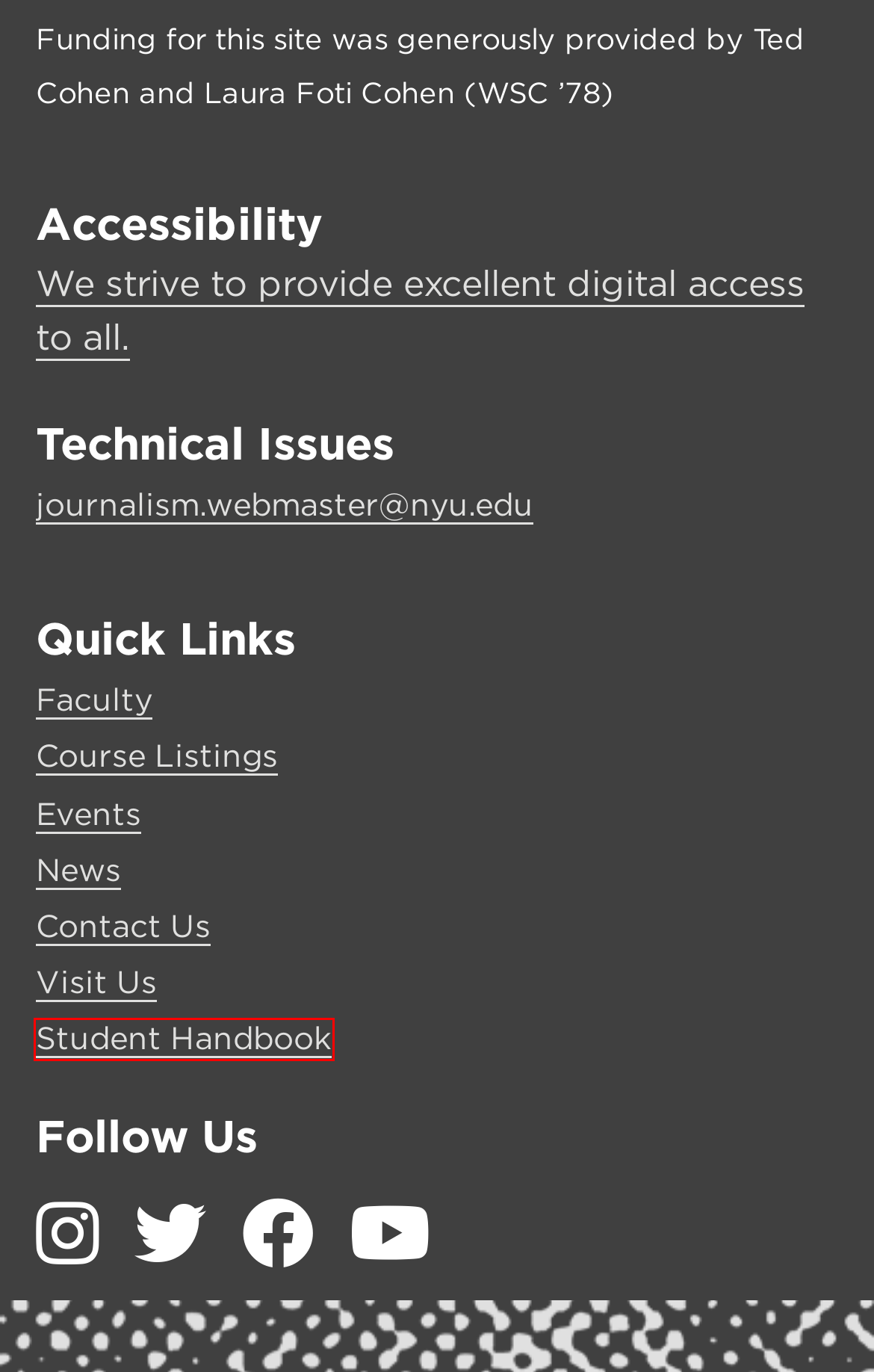Examine the screenshot of the webpage, which has a red bounding box around a UI element. Select the webpage description that best fits the new webpage after the element inside the red bounding box is clicked. Here are the choices:
A. Cultural Reporting & Criticism - NYU Journalism
B. Accessibility
C. Financial Aid - NYU Journalism
D. Visiting Scholars - NYU Journalism
E. NYU Journalism Handbook for Students - NYU Journalism
F. Visit Us - NYU Journalism
G. Curriculum - NYU Journalism
H. Career News - NYU Journalism

E